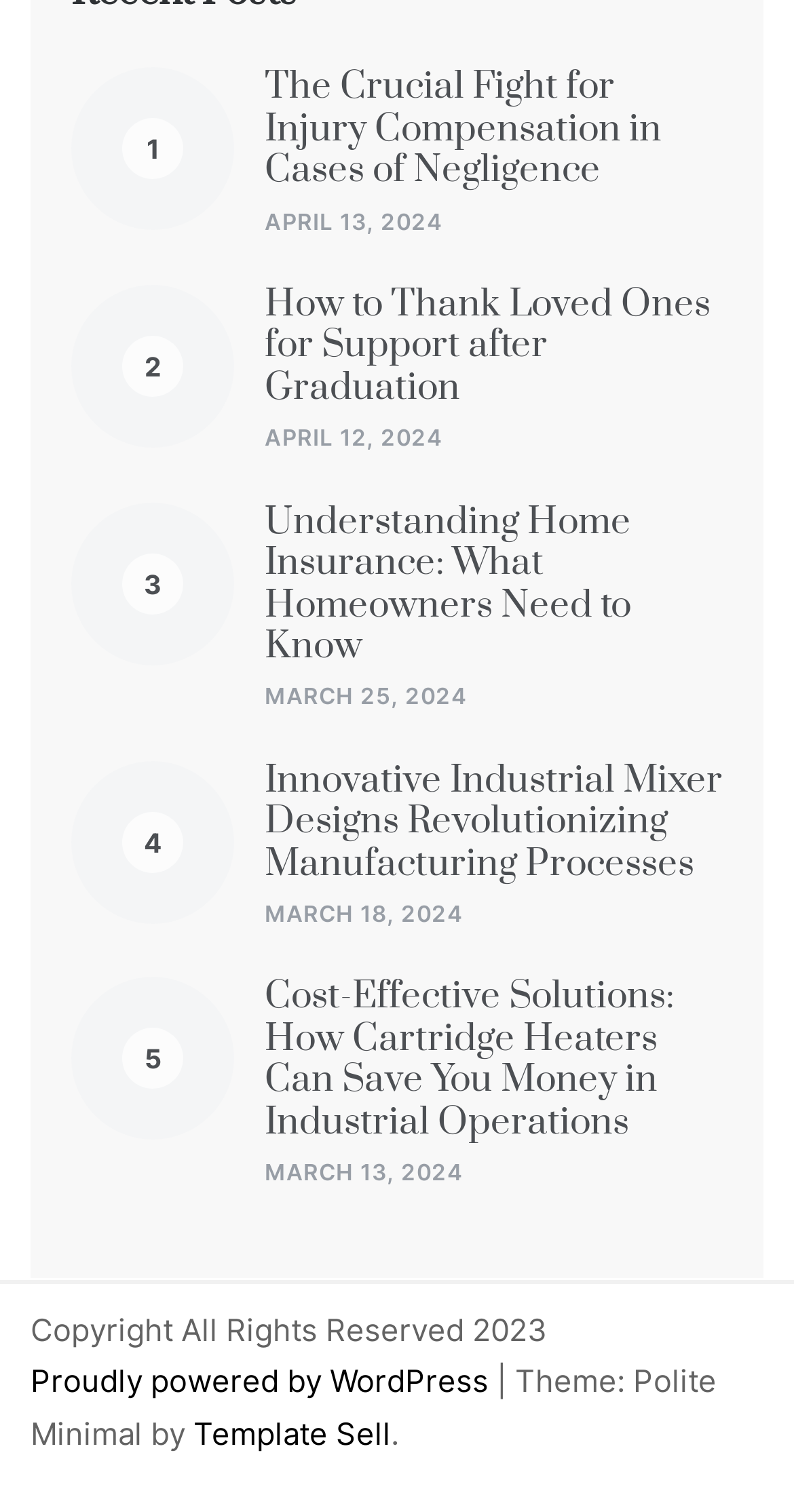Based on the element description alt="Understanding Home Insurance", identify the bounding box coordinates for the UI element. The coordinates should be in the format (top-left x, top-left y, bottom-right x, bottom-right y) and within the 0 to 1 range.

[0.09, 0.332, 0.295, 0.44]